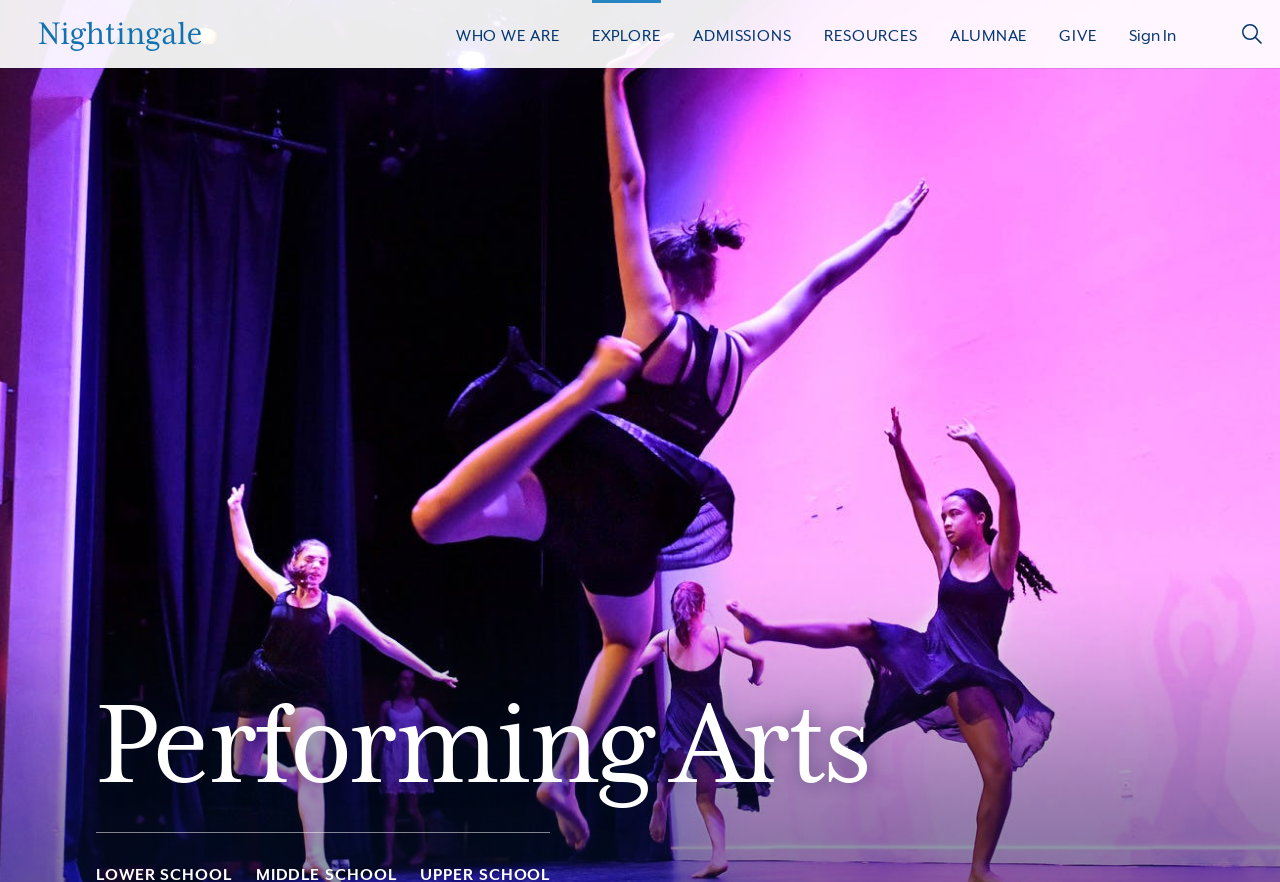Pinpoint the bounding box coordinates of the element you need to click to execute the following instruction: "Learn about admissions". The bounding box should be represented by four float numbers between 0 and 1, in the format [left, top, right, bottom].

[0.541, 0.03, 0.619, 0.051]